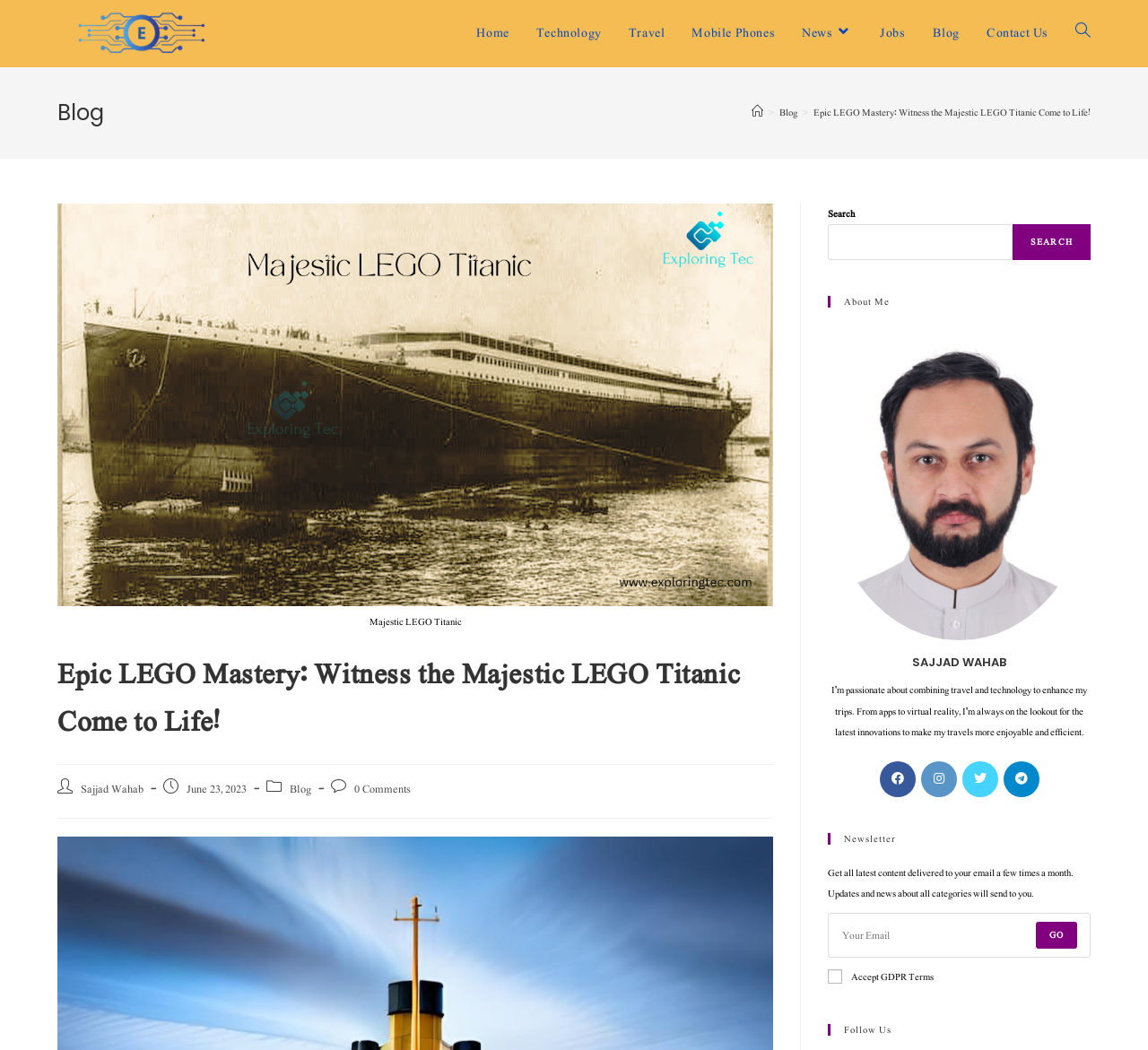Please identify the bounding box coordinates of the element's region that I should click in order to complete the following instruction: "Visit the 'Blog' page". The bounding box coordinates consist of four float numbers between 0 and 1, i.e., [left, top, right, bottom].

[0.8, 0.0, 0.848, 0.063]